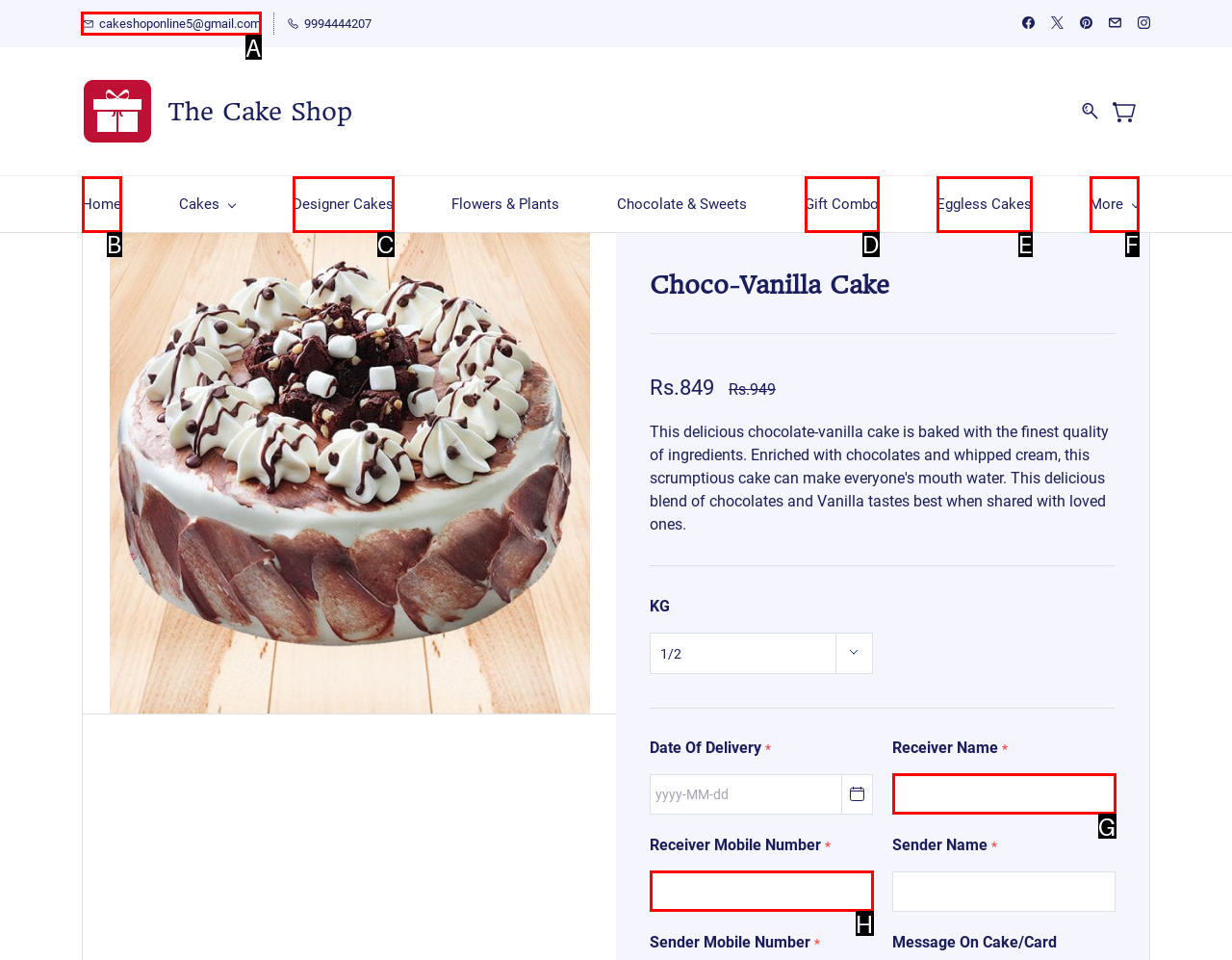Tell me which one HTML element I should click to complete the following instruction: Contact us
Answer with the option's letter from the given choices directly.

None